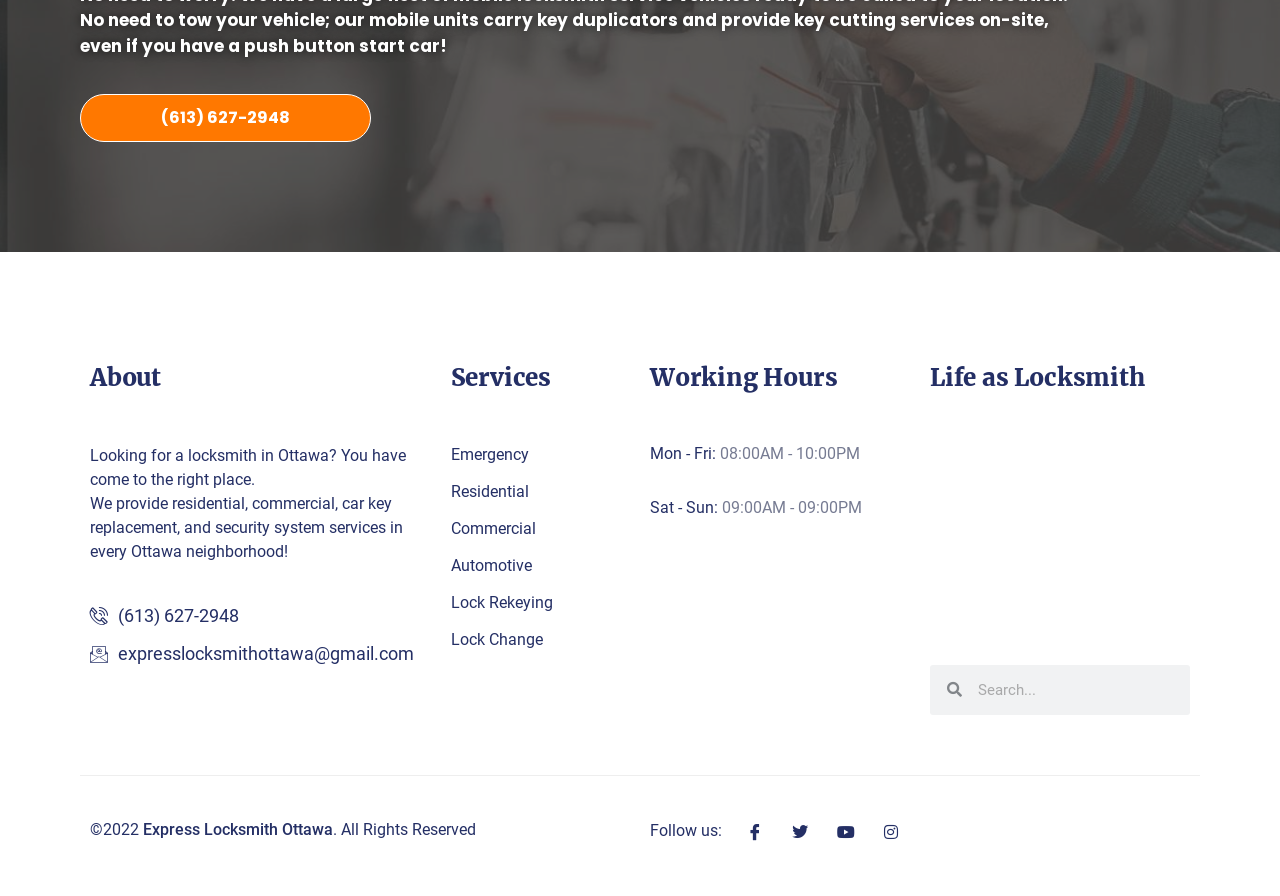What are the working hours of the locksmith?
Please respond to the question with as much detail as possible.

The working hours can be found in the 'Working Hours' section, which lists the hours as 'Mon - Fri: 08:00AM - 10:00PM' and 'Sat - Sun: 09:00AM - 09:00PM'.